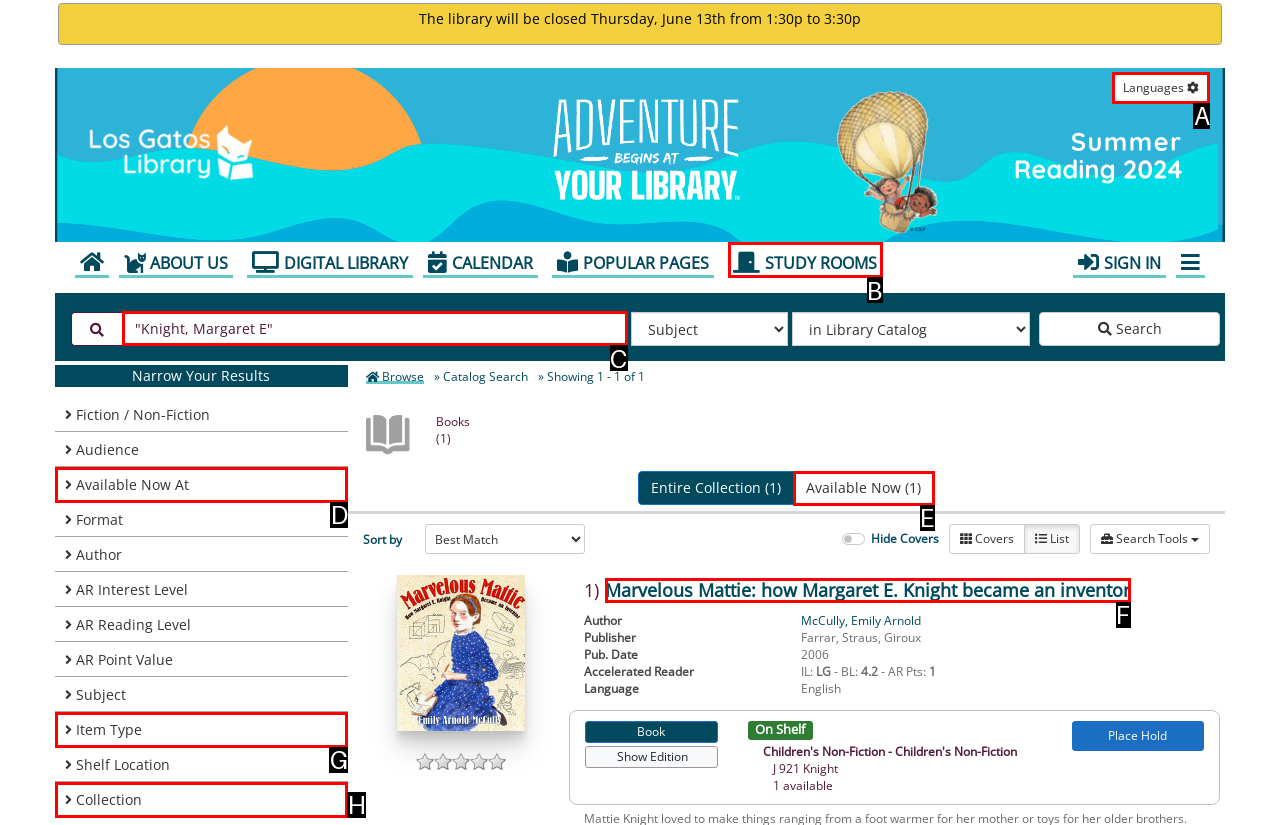Select the appropriate HTML element to click on to finish the task: Change the language.
Answer with the letter corresponding to the selected option.

A